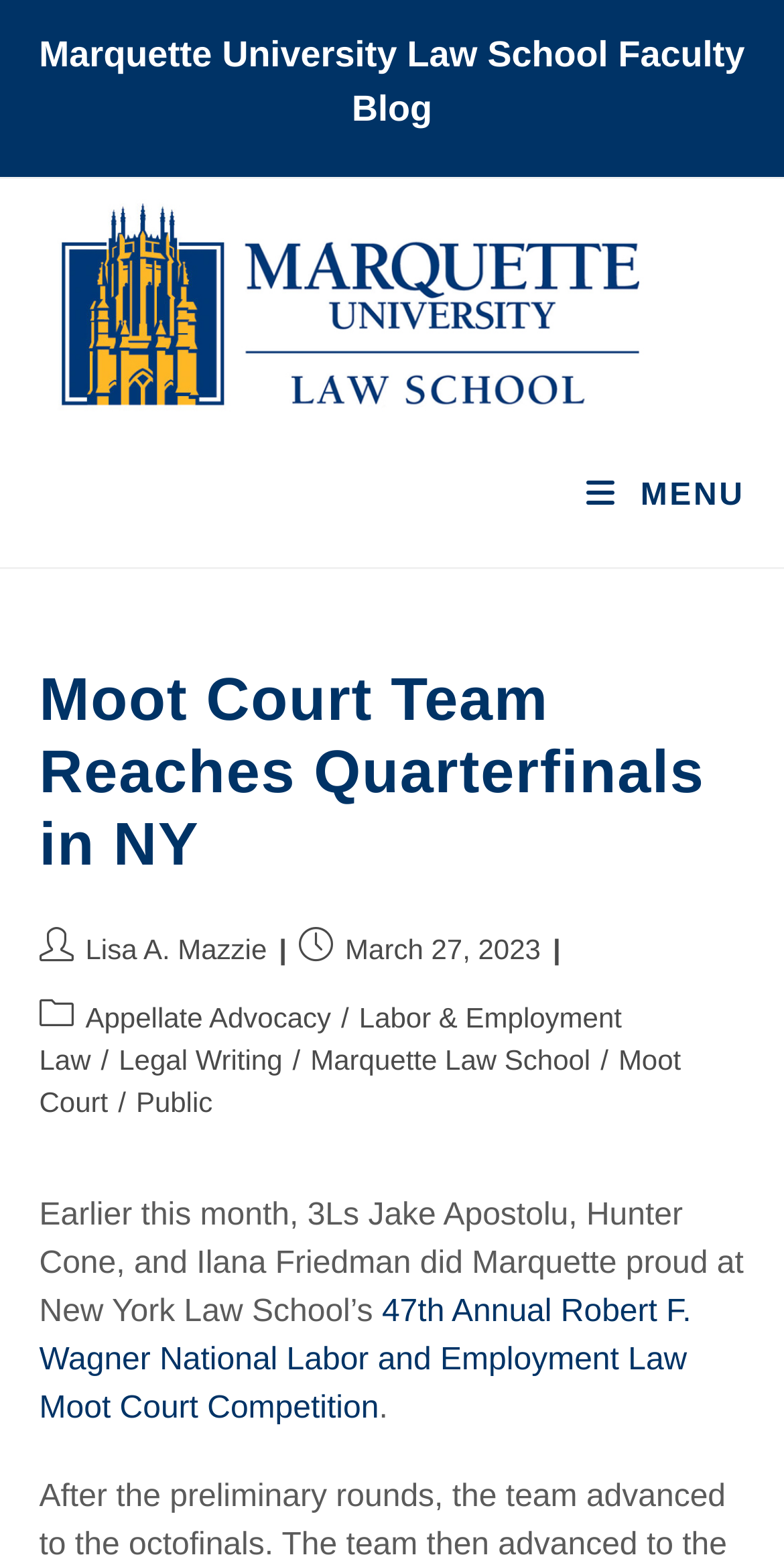Predict the bounding box coordinates of the UI element that matches this description: "Marquette Law School". The coordinates should be in the format [left, top, right, bottom] with each value between 0 and 1.

[0.396, 0.67, 0.753, 0.691]